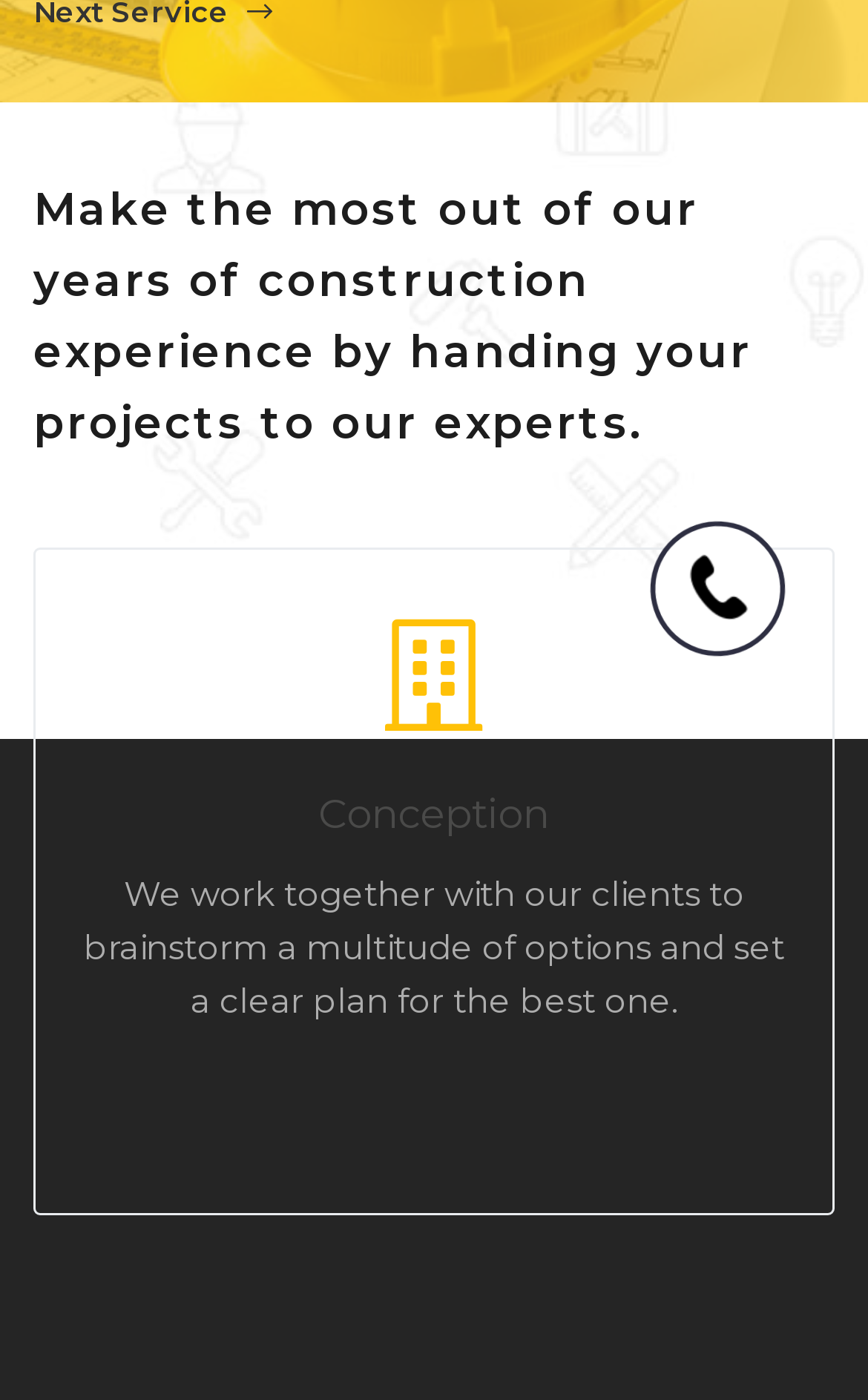Find the bounding box of the web element that fits this description: "alt="contact" title="Conatct"".

[0.76, 0.379, 0.894, 0.462]